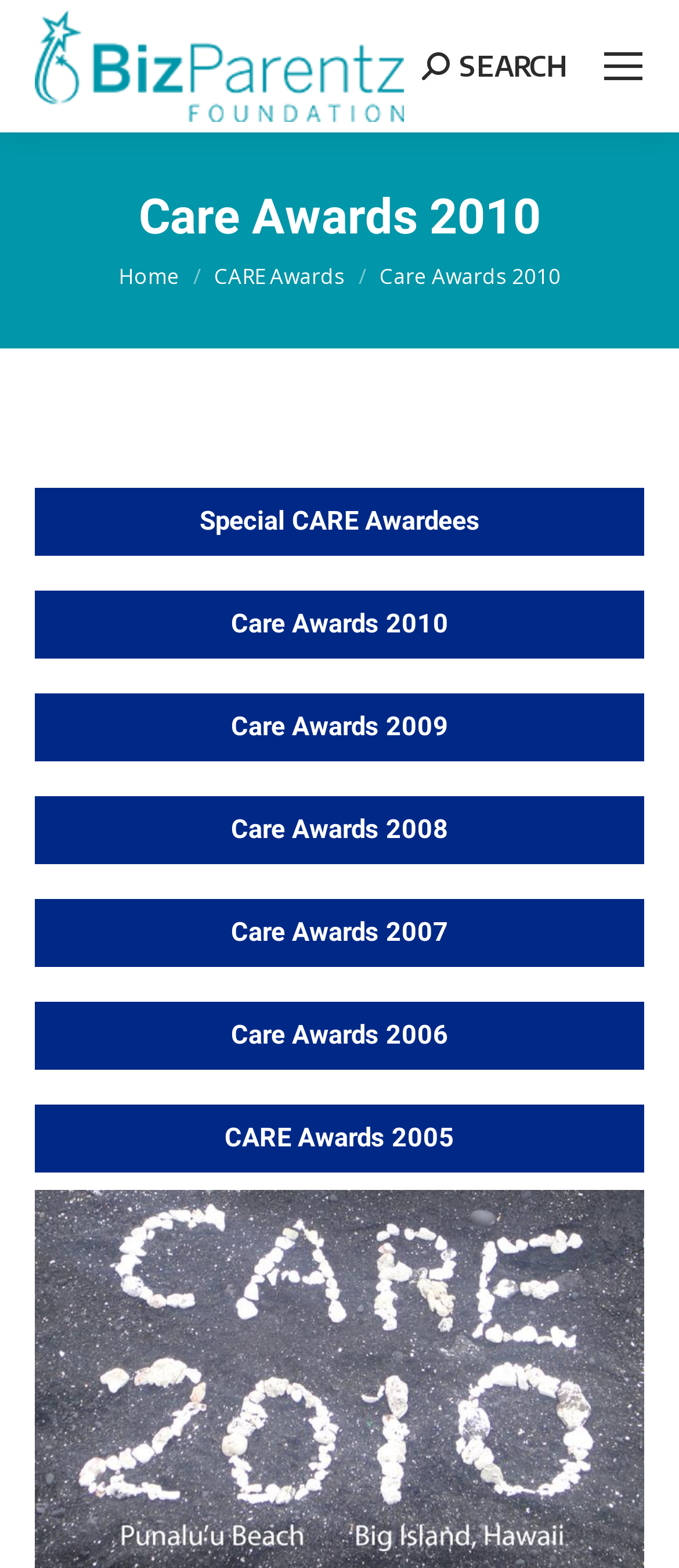How many search elements are on the page?
Based on the visual content, answer with a single word or a brief phrase.

2